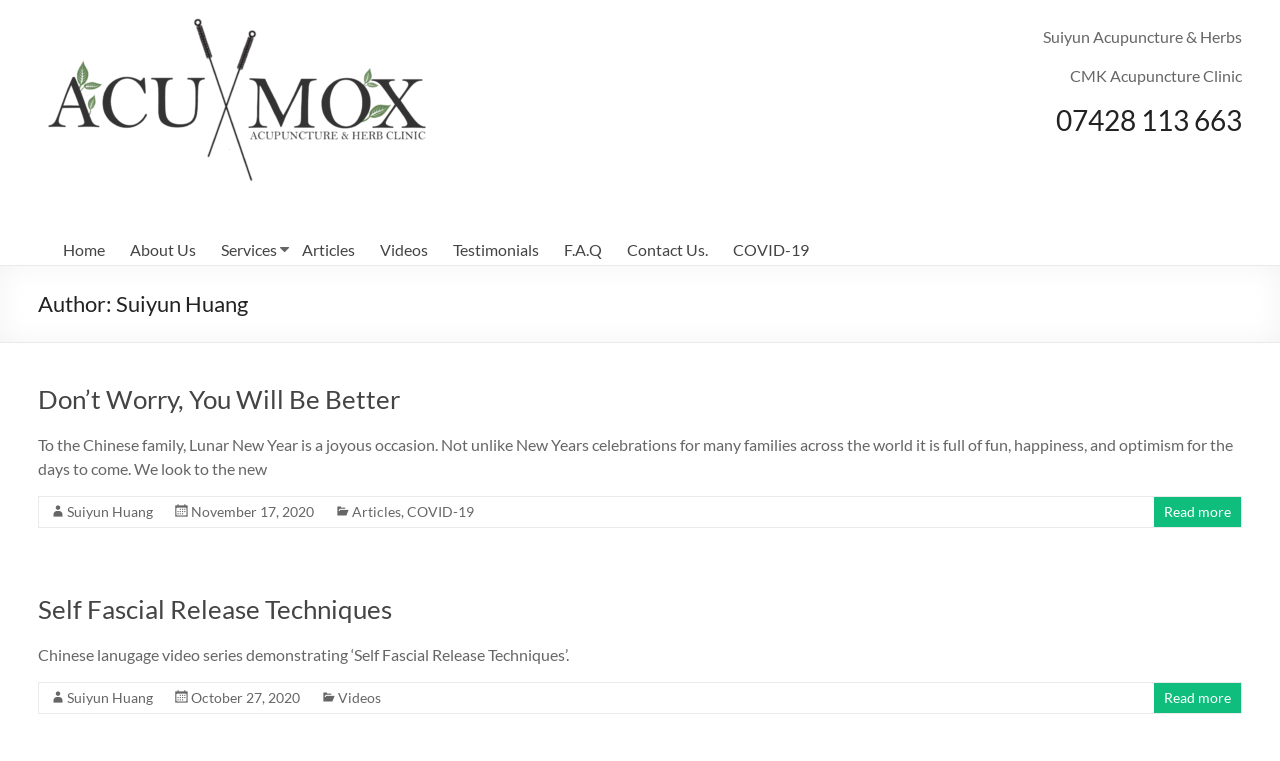Generate a comprehensive caption for the webpage you are viewing.

The webpage is about Suiyun Huang's Acupuncture and Herb Clinic. At the top, there is a logo image and a heading with the clinic's name, accompanied by a link to the clinic's website. Below the logo, there is a brief description of the clinic, stating that Suiyun Huang is a British Acupuncture Council member.

On the left side, there is a navigation menu with links to different sections of the website, including Home, About Us, Services, Articles, Videos, Testimonials, F.A.Q, Contact Us, and COVID-19.

The main content area is divided into two sections. The first section has an article titled "Don't Worry, You Will Be Better" with a brief introduction to the Lunar New Year celebration. The second section has an article titled "Self Fascial Release Techniques" with a brief description of a Chinese language video series demonstrating the techniques.

At the bottom of the page, there are two footers. The first footer has links to the author's name, the article category, and a "Read more" link. The second footer has similar links, but with different article information.

There are a total of 9 links in the navigation menu, 2 images, 7 headings, and 13 static text elements on the page. The layout is organized, with clear headings and concise text, making it easy to navigate and read.